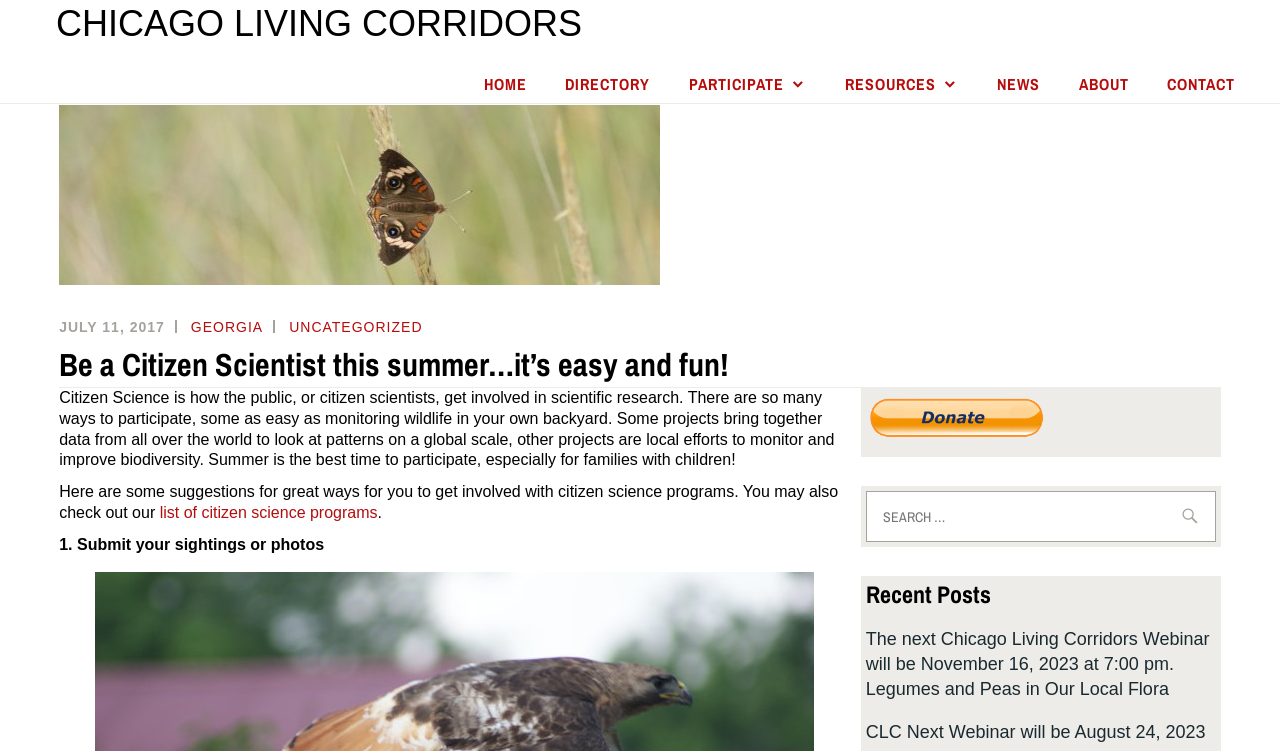Locate the bounding box coordinates of the area you need to click to fulfill this instruction: 'Donate to the organization'. The coordinates must be in the form of four float numbers ranging from 0 to 1: [left, top, right, bottom].

[0.676, 0.523, 0.817, 0.593]